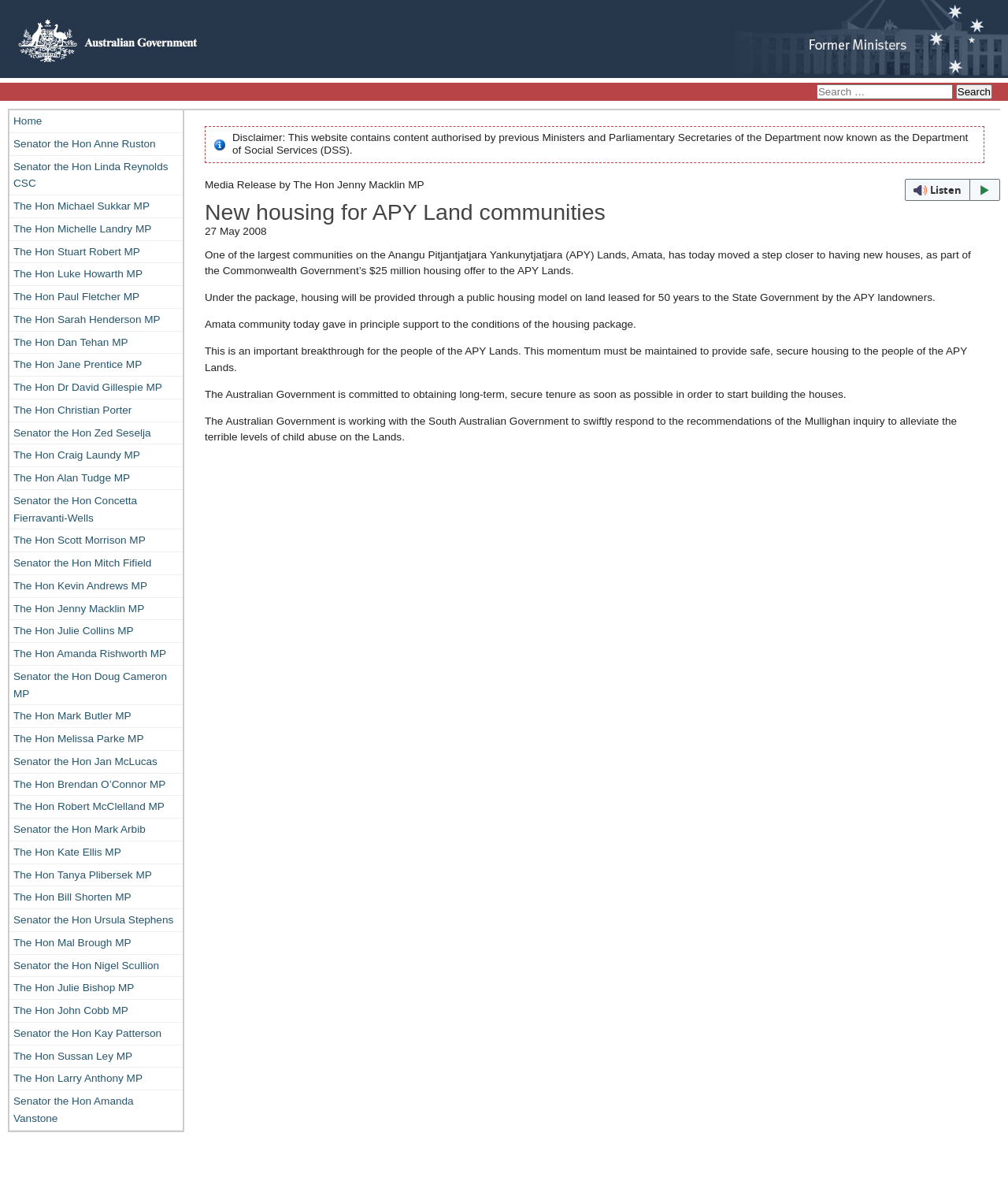What is the name of the community mentioned in the article?
Based on the image, answer the question in a detailed manner.

The article mentions that Amata, one of the largest communities on the Anangu Pitjantjatjara Yankunytjatjara (APY) Lands, has today moved a step closer to having new houses, as part of the Commonwealth Government’s $25 million housing offer to the APY Lands.